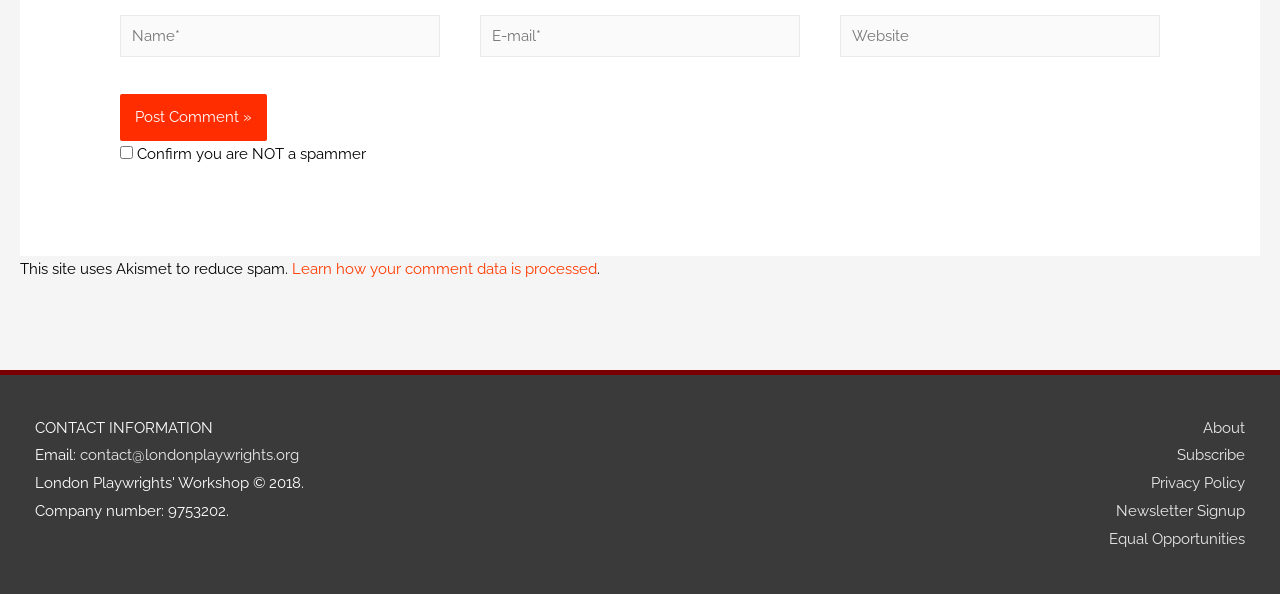Identify the bounding box for the described UI element. Provide the coordinates in (top-left x, top-left y, bottom-right x, bottom-right y) format with values ranging from 0 to 1: Newsletter Signup

[0.86, 0.845, 0.973, 0.876]